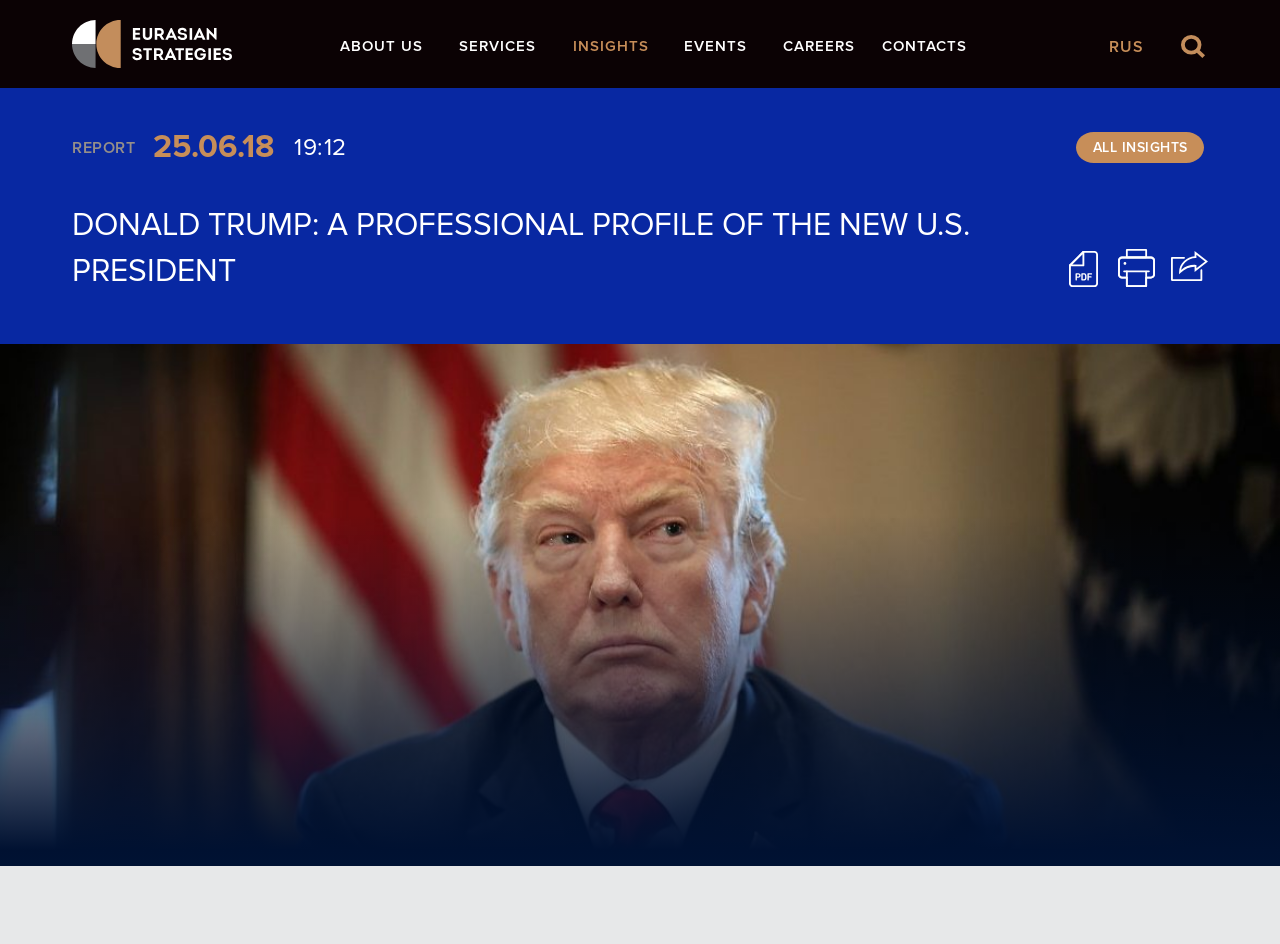How many main sections are there in the top navigation bar?
From the image, respond using a single word or phrase.

5